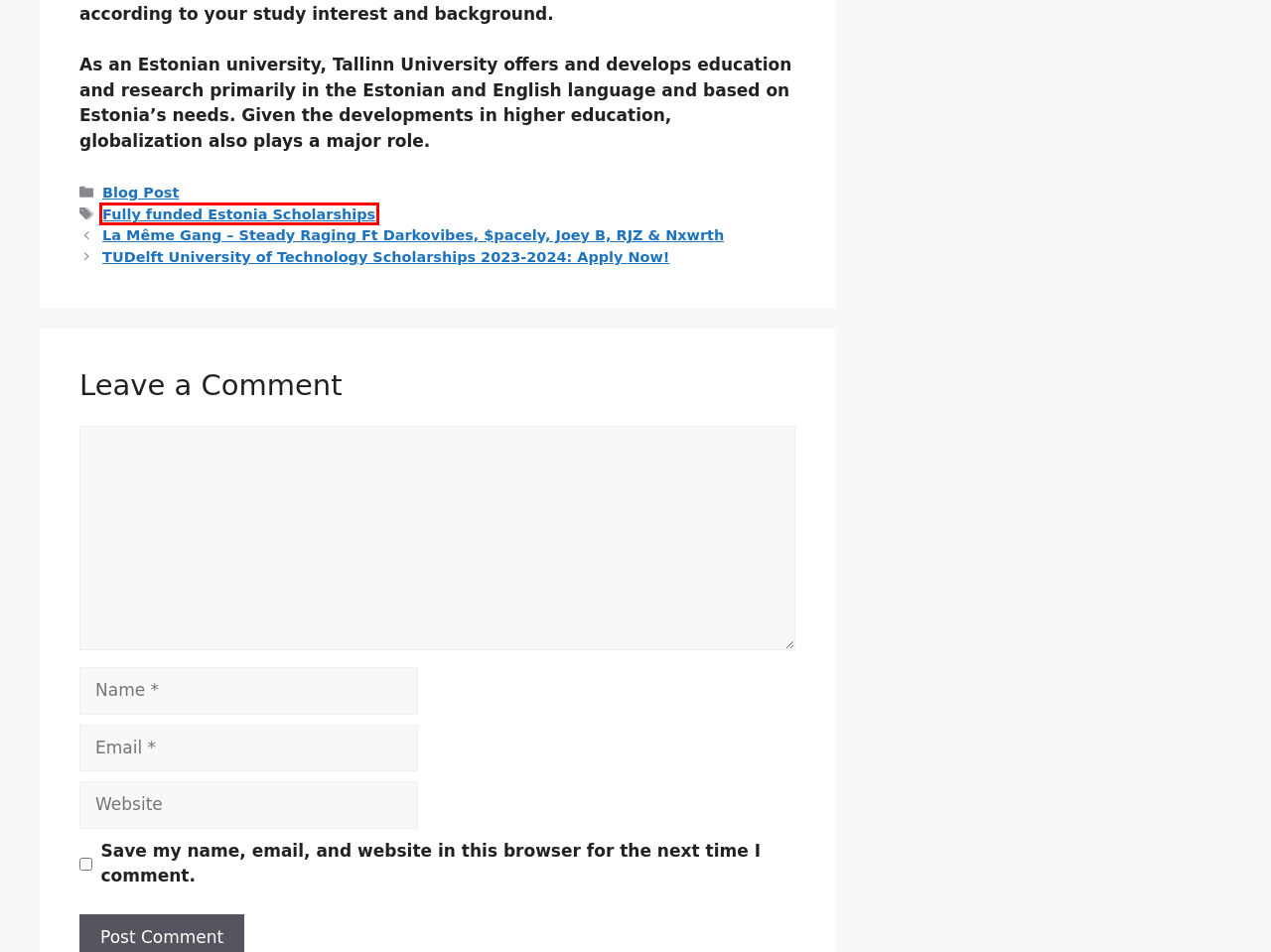View the screenshot of the webpage containing a red bounding box around a UI element. Select the most fitting webpage description for the new page shown after the element in the red bounding box is clicked. Here are the candidates:
A. Fully funded Estonia Scholarships Archives - Wadupgh
B. News Archives - Wadupgh
C. Wadupgh - Latest Music, Song Lyrics, Music Video, Entertainment News & Blog Post Hub
D. Lyrics Archives - Wadupgh
E. Nathaniel Wadugh, Author at Wadupgh
F. TUDelft University of Technology Scholarships 2023-2024: Apply Now! - Wadupgh
G. Blog Post Archives - Wadupgh
H. La Même Gang - Steady Raging Ft Darkovibes, $pacely, Joey B, RJZ & Nxwrth - Wadupgh

A